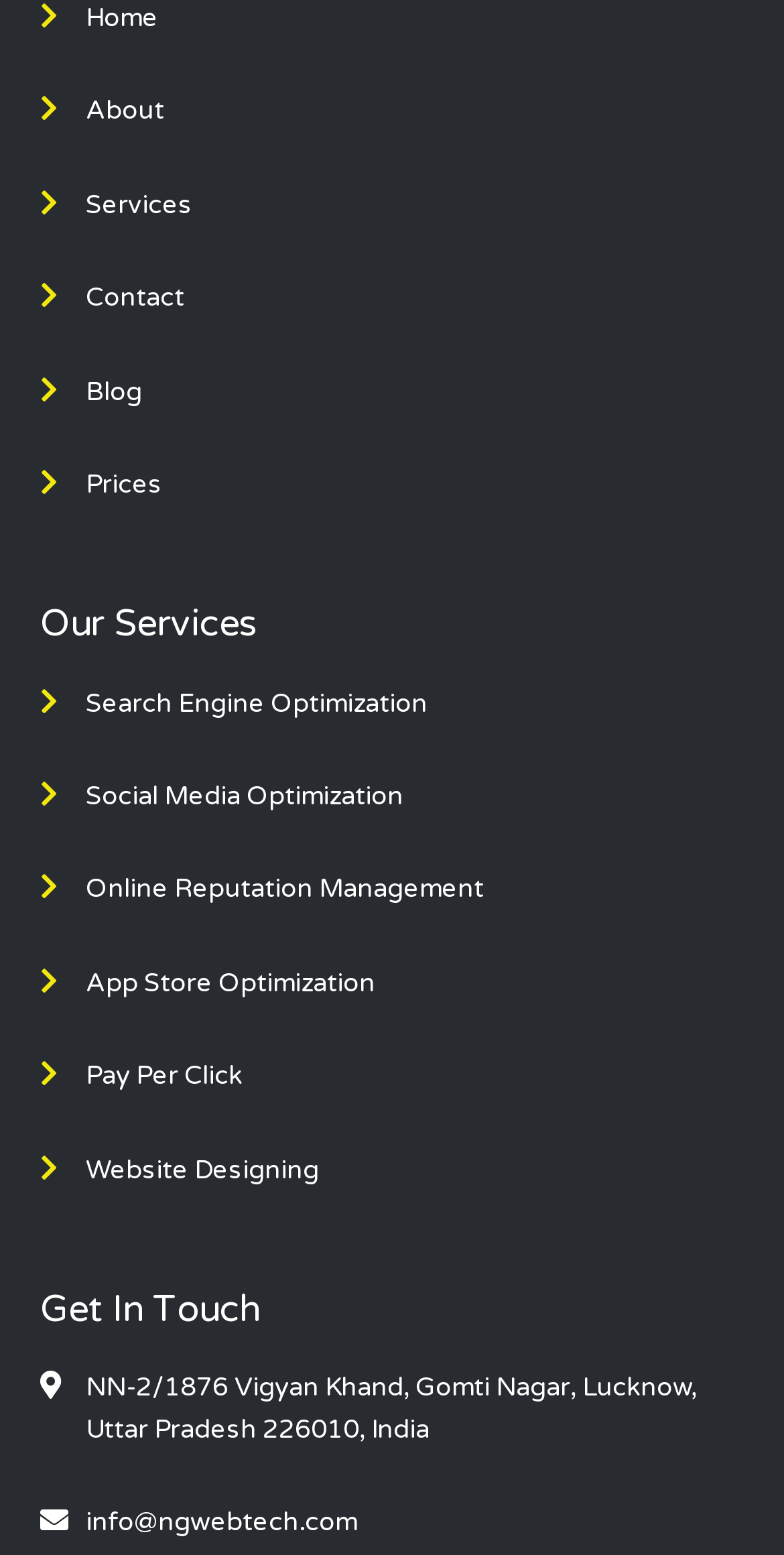By analyzing the image, answer the following question with a detailed response: What services does the company offer?

I found the services offered by the company by looking at the links under the 'Our Services' heading, which include Search Engine Optimization, Social Media Optimization, Online Reputation Management, App Store Optimization, Pay Per Click, and Website Designing.